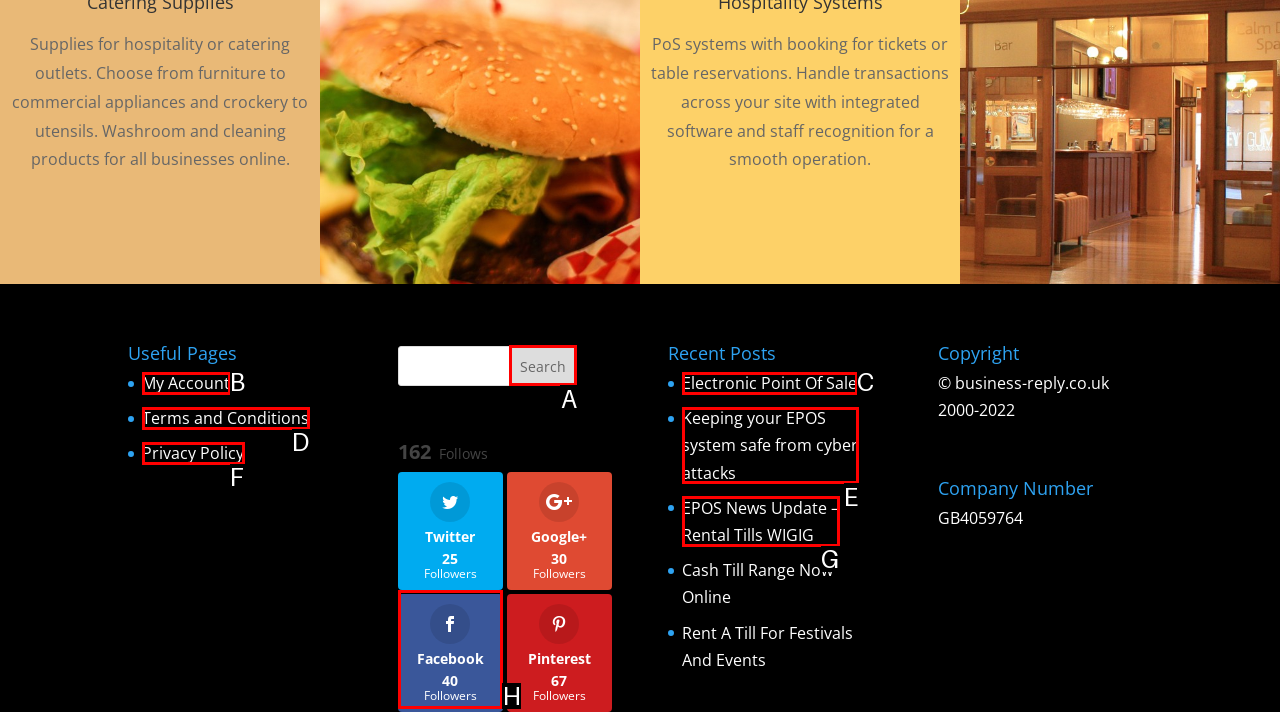Choose the option that best matches the element: value="Search"
Respond with the letter of the correct option.

A